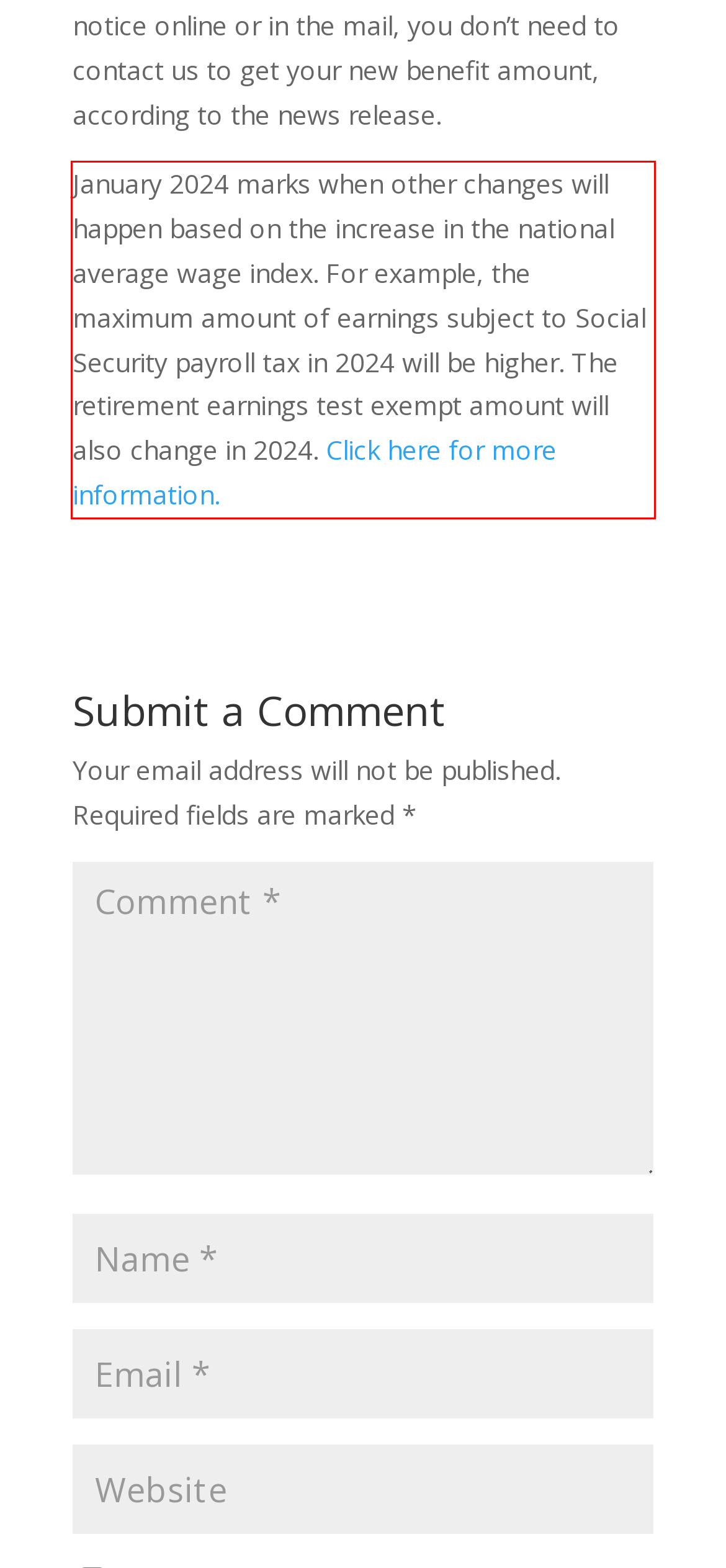Using the provided webpage screenshot, identify and read the text within the red rectangle bounding box.

January 2024 marks when other changes will happen based on the increase in the national average wage index. For example, the maximum amount of earnings subject to Social Security payroll tax in 2024 will be higher. The retirement earnings test exempt amount will also change in 2024. Click here for more information.